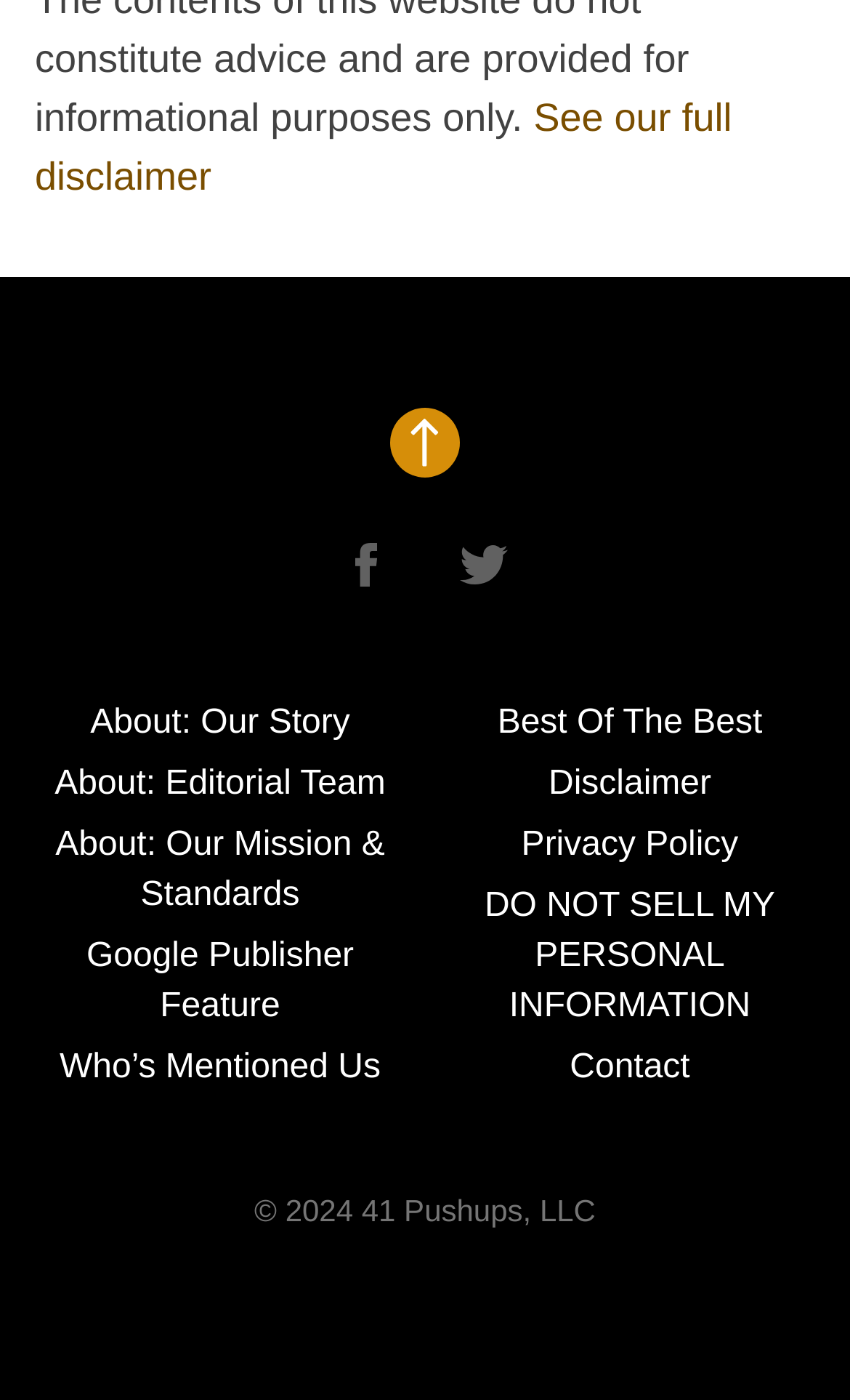Select the bounding box coordinates of the element I need to click to carry out the following instruction: "Check who's mentioned us".

[0.07, 0.749, 0.448, 0.775]